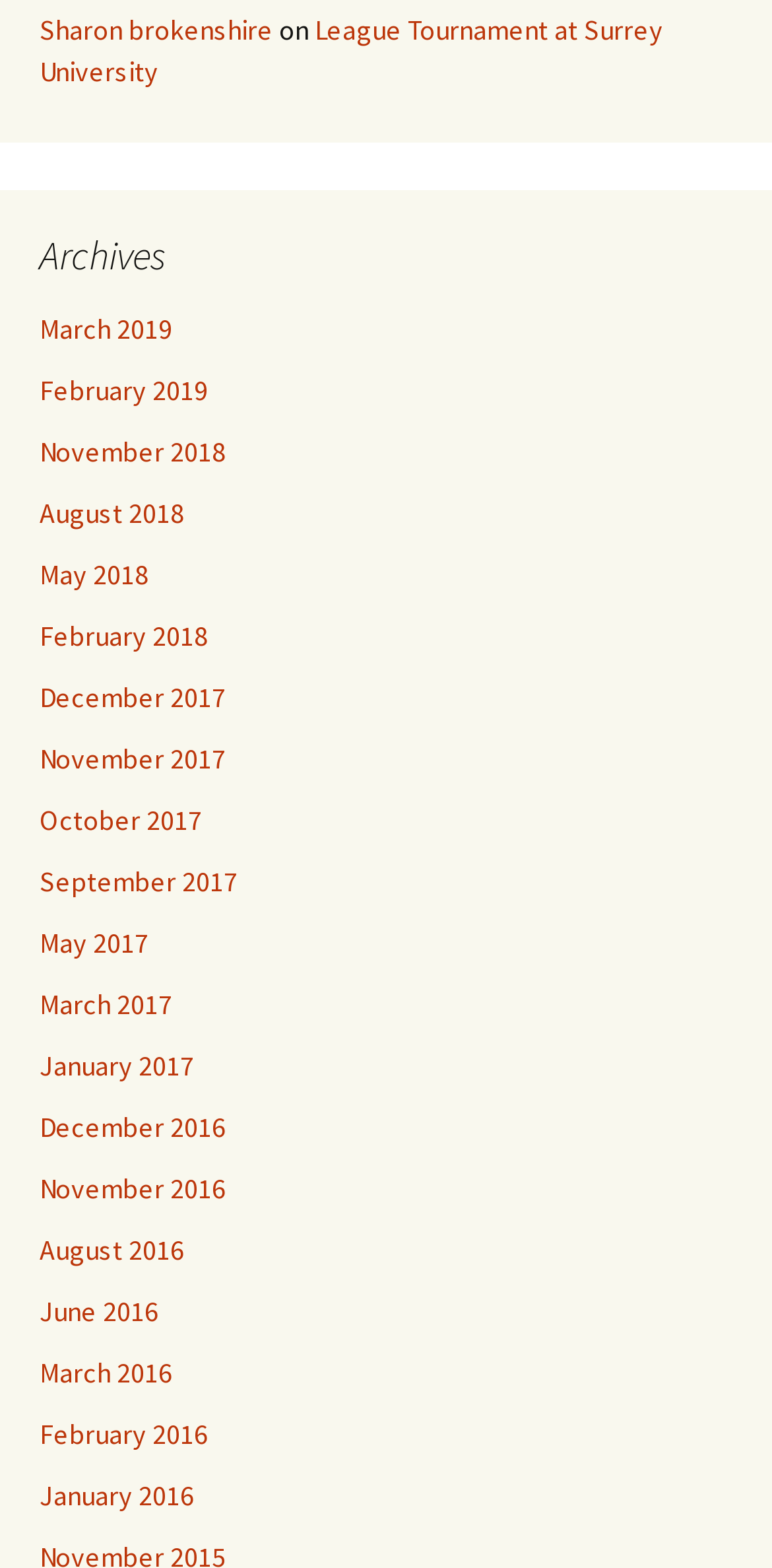Determine the bounding box coordinates of the region I should click to achieve the following instruction: "visit Sharon brokenshire's page". Ensure the bounding box coordinates are four float numbers between 0 and 1, i.e., [left, top, right, bottom].

[0.051, 0.008, 0.354, 0.03]